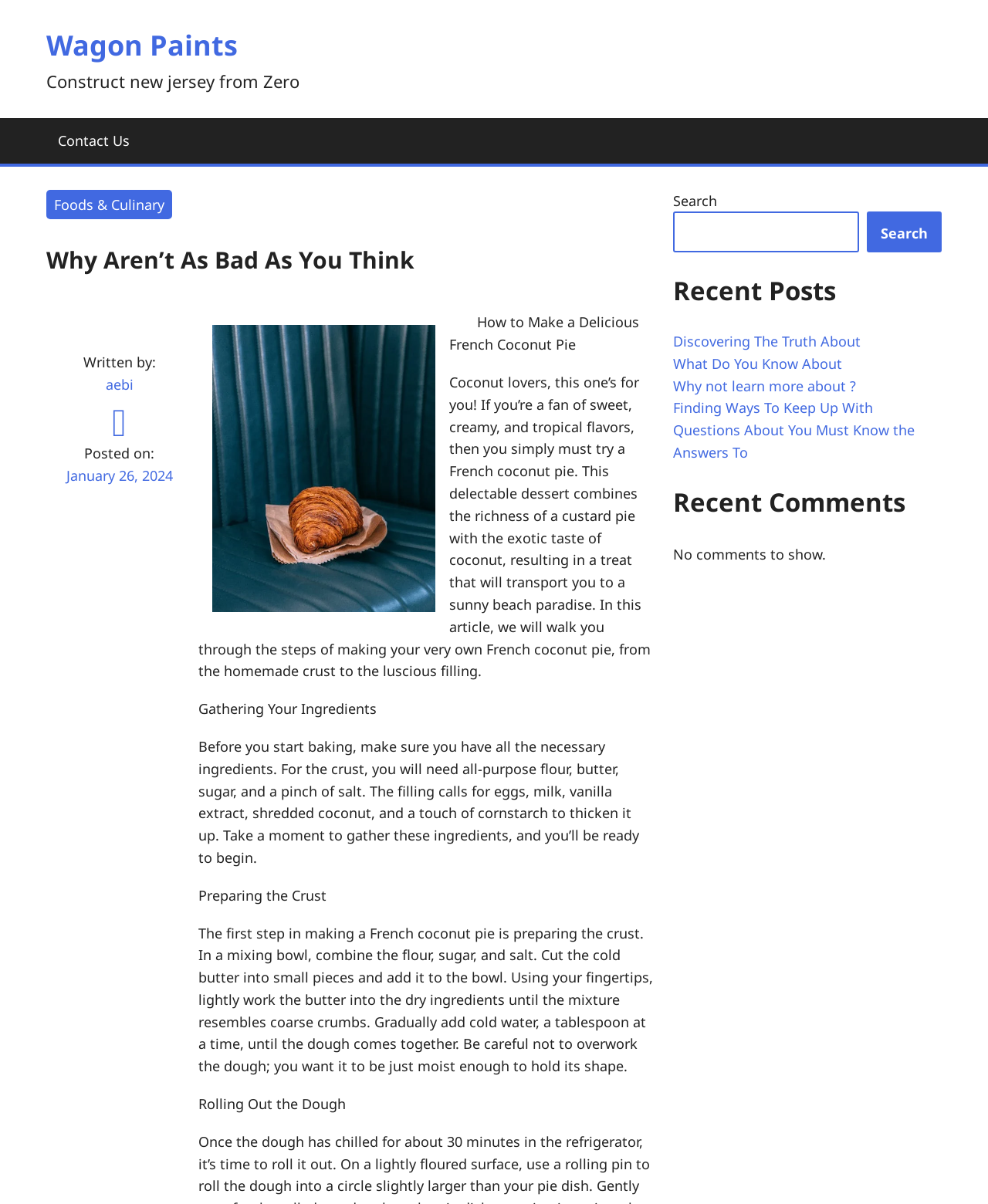Identify the bounding box coordinates for the region to click in order to carry out this instruction: "Click on the 'Contact Us' link". Provide the coordinates using four float numbers between 0 and 1, formatted as [left, top, right, bottom].

[0.047, 0.098, 0.143, 0.136]